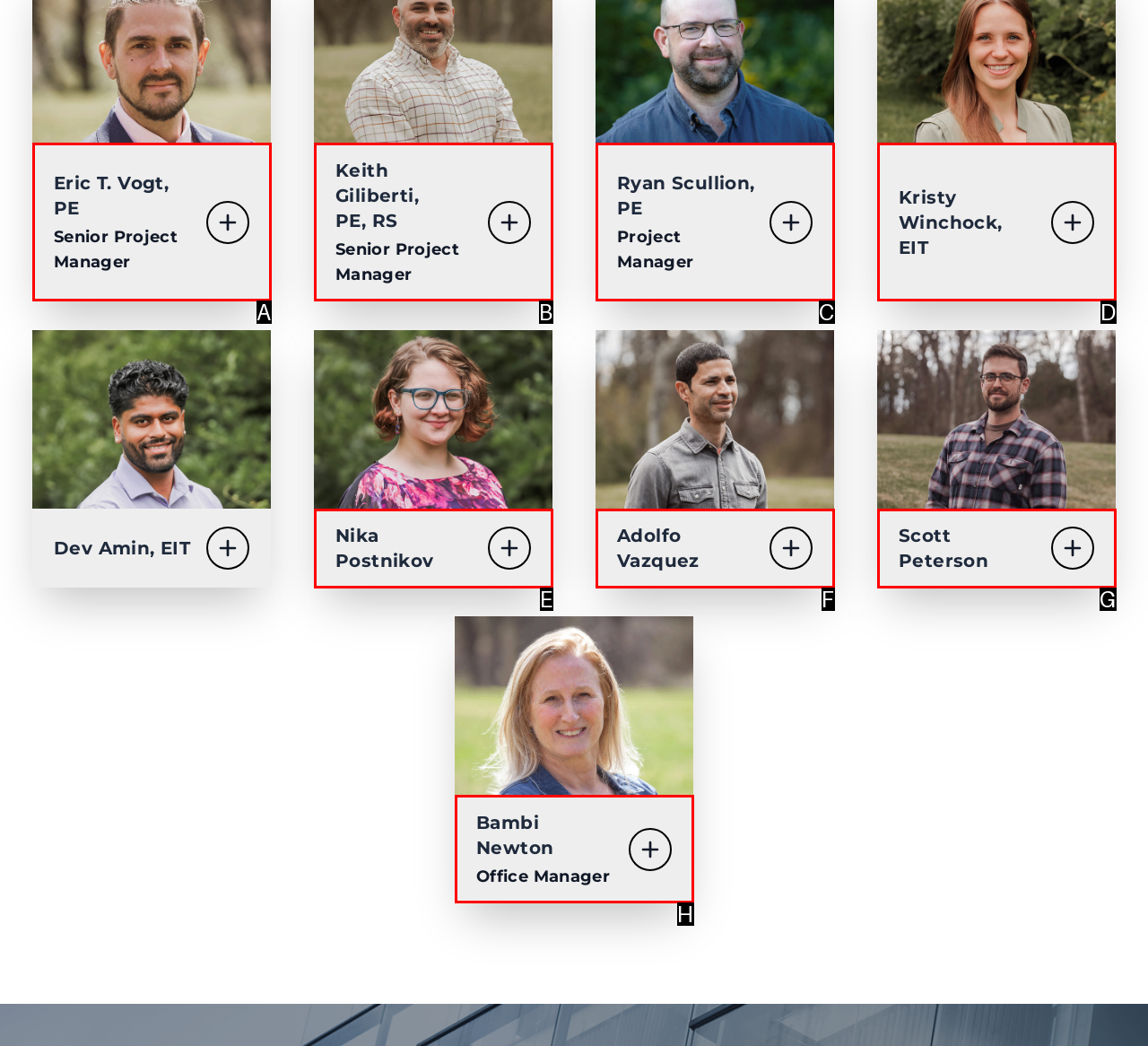Look at the description: Scott Peterson
Determine the letter of the matching UI element from the given choices.

G